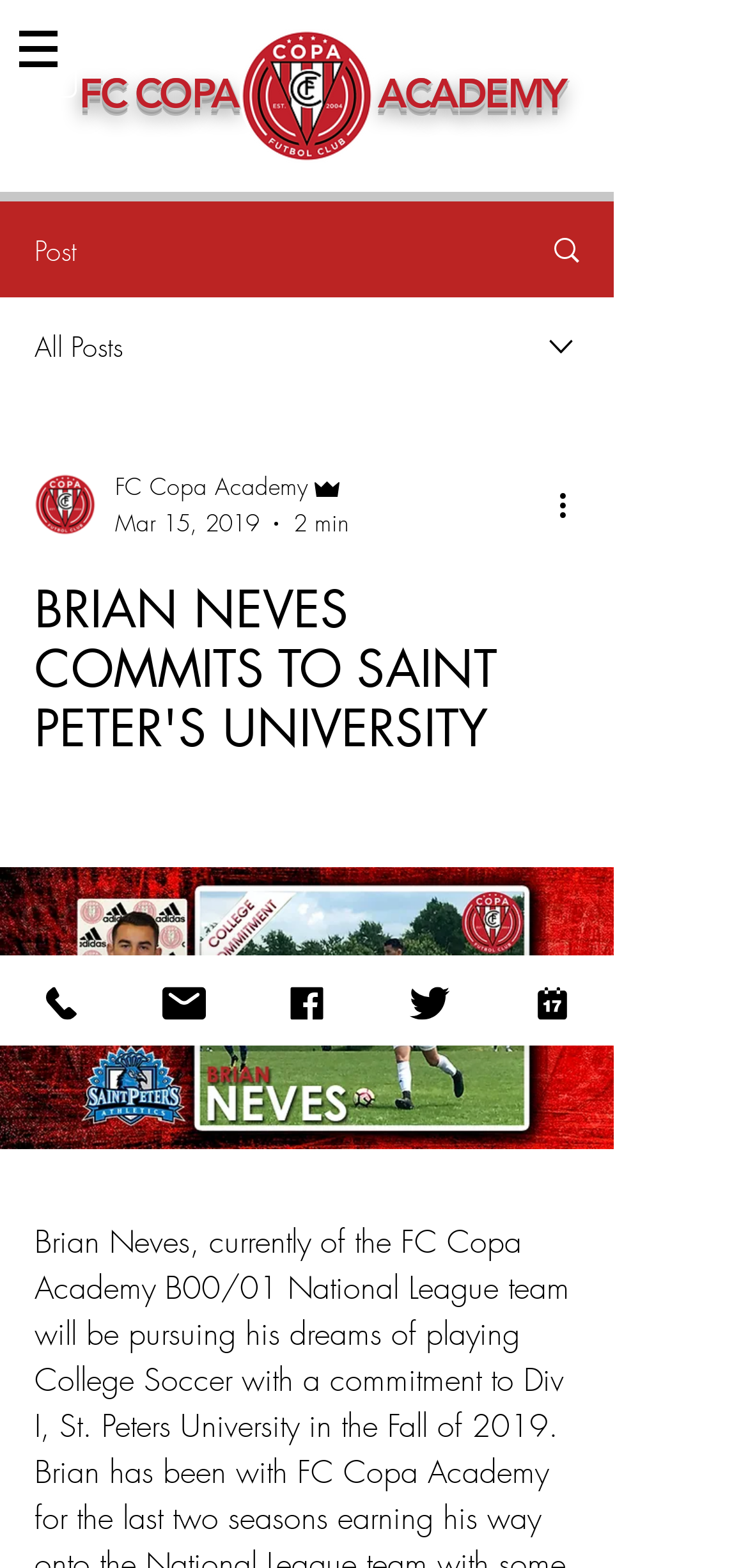Please identify the bounding box coordinates of the region to click in order to complete the task: "Read the post about Brian Neves". The coordinates must be four float numbers between 0 and 1, specified as [left, top, right, bottom].

[0.046, 0.778, 0.774, 0.922]